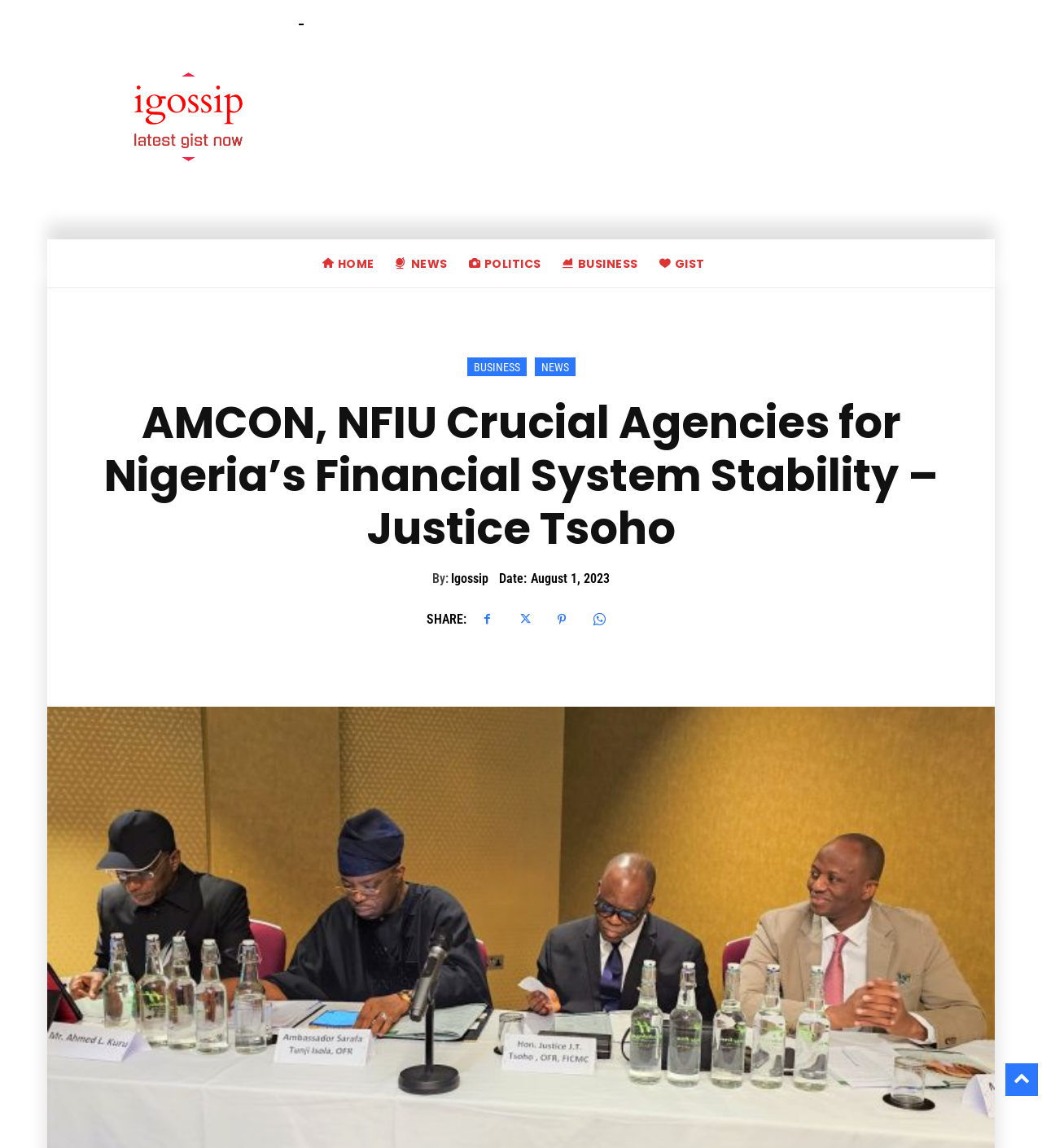Use a single word or phrase to answer the question:
What is the date of the article?

August 1, 2023